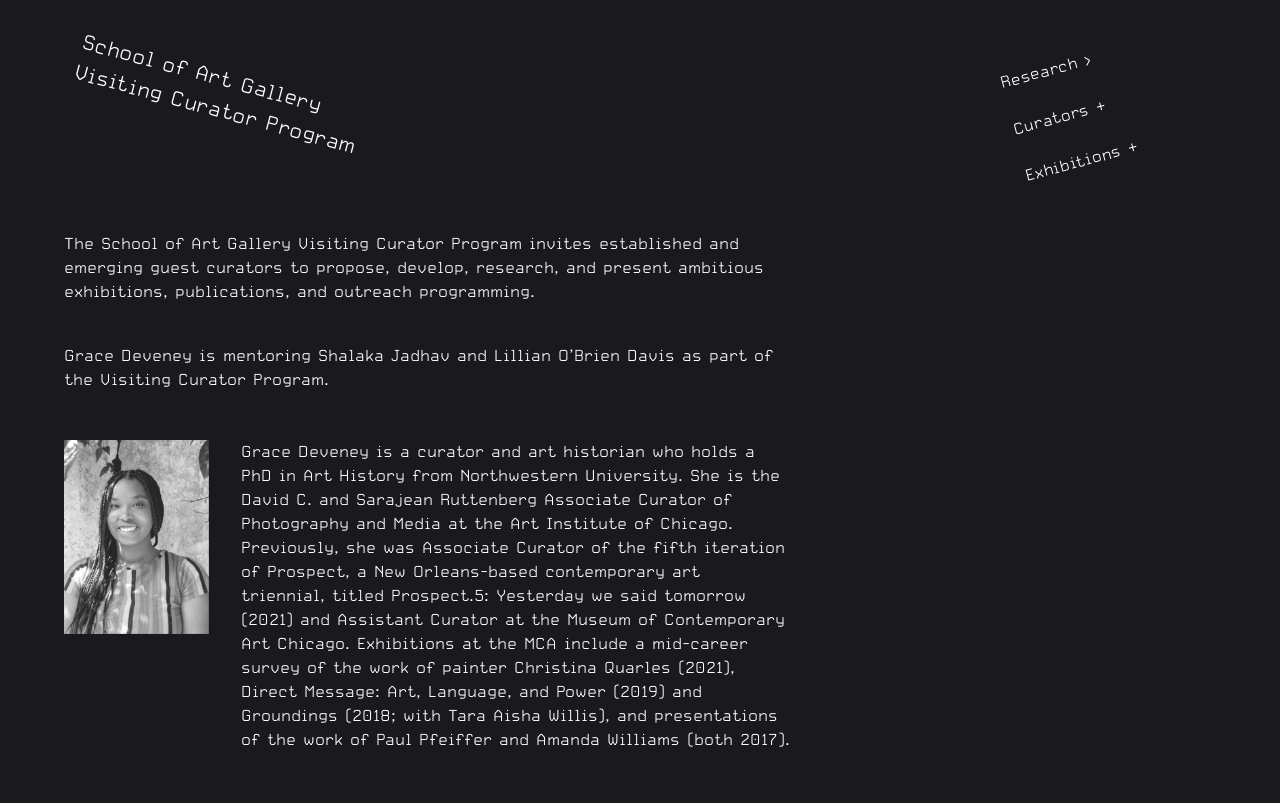How many links are there in the top navigation?
From the image, respond with a single word or phrase.

3